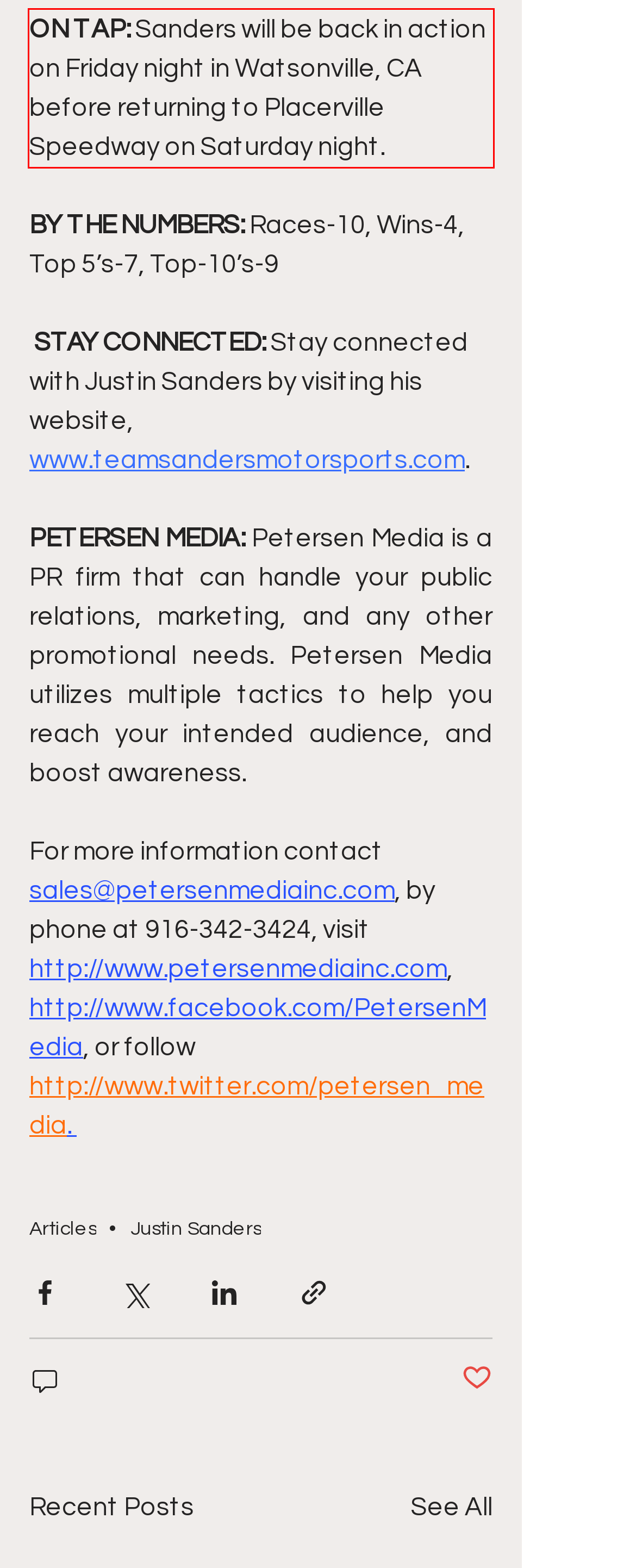Examine the screenshot of the webpage, locate the red bounding box, and perform OCR to extract the text contained within it.

ON TAP: Sanders will be back in action on Friday night in Watsonville, CA before returning to Placerville Speedway on Saturday night.